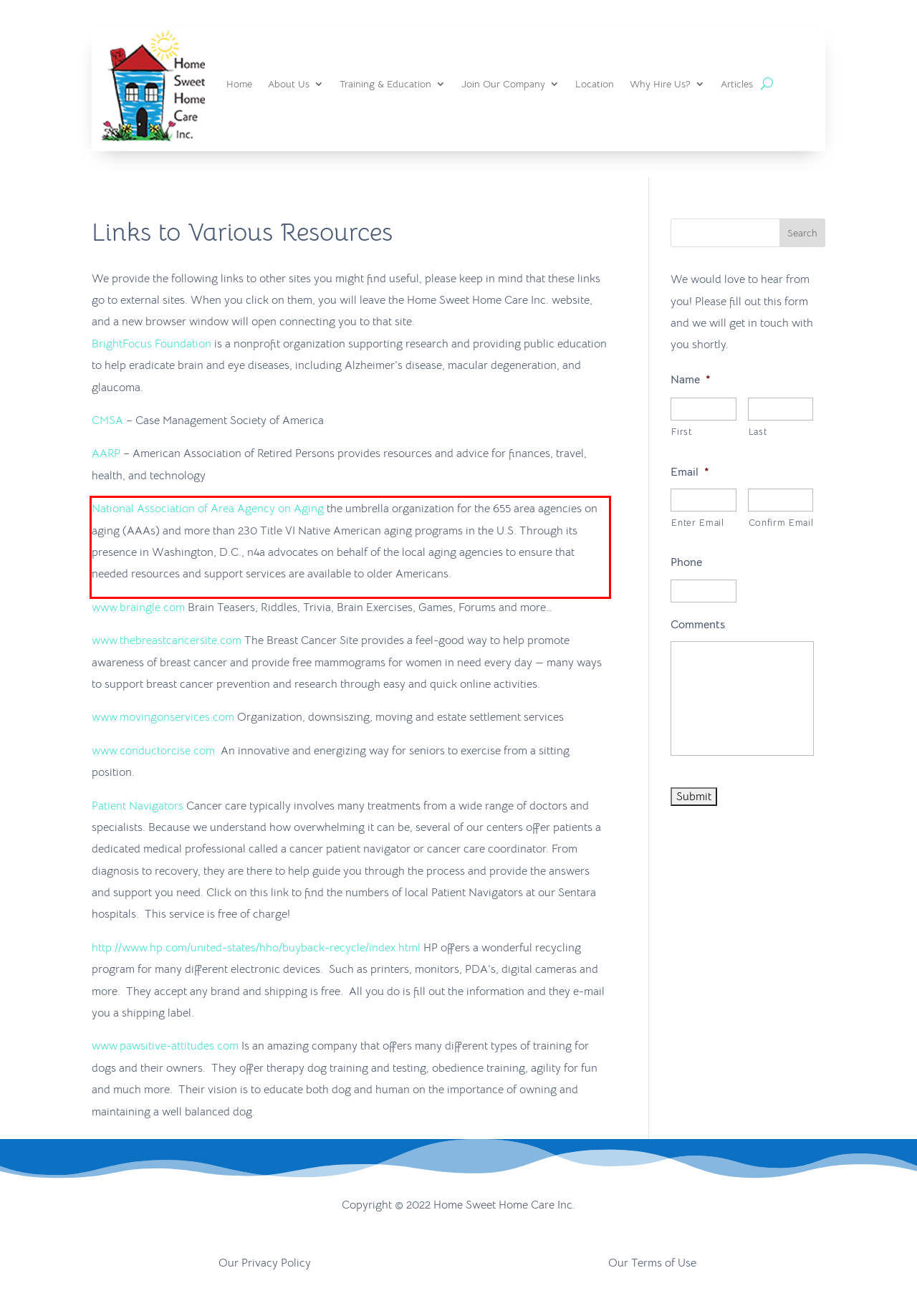Using the provided screenshot of a webpage, recognize the text inside the red rectangle bounding box by performing OCR.

National Association of Area Agency on Aging the umbrella organization for the 655 area agencies on aging (AAAs) and more than 230 Title VI Native American aging programs in the U.S. Through its presence in Washington, D.C., n4a advocates on behalf of the local aging agencies to ensure that needed resources and support services are available to older Americans.